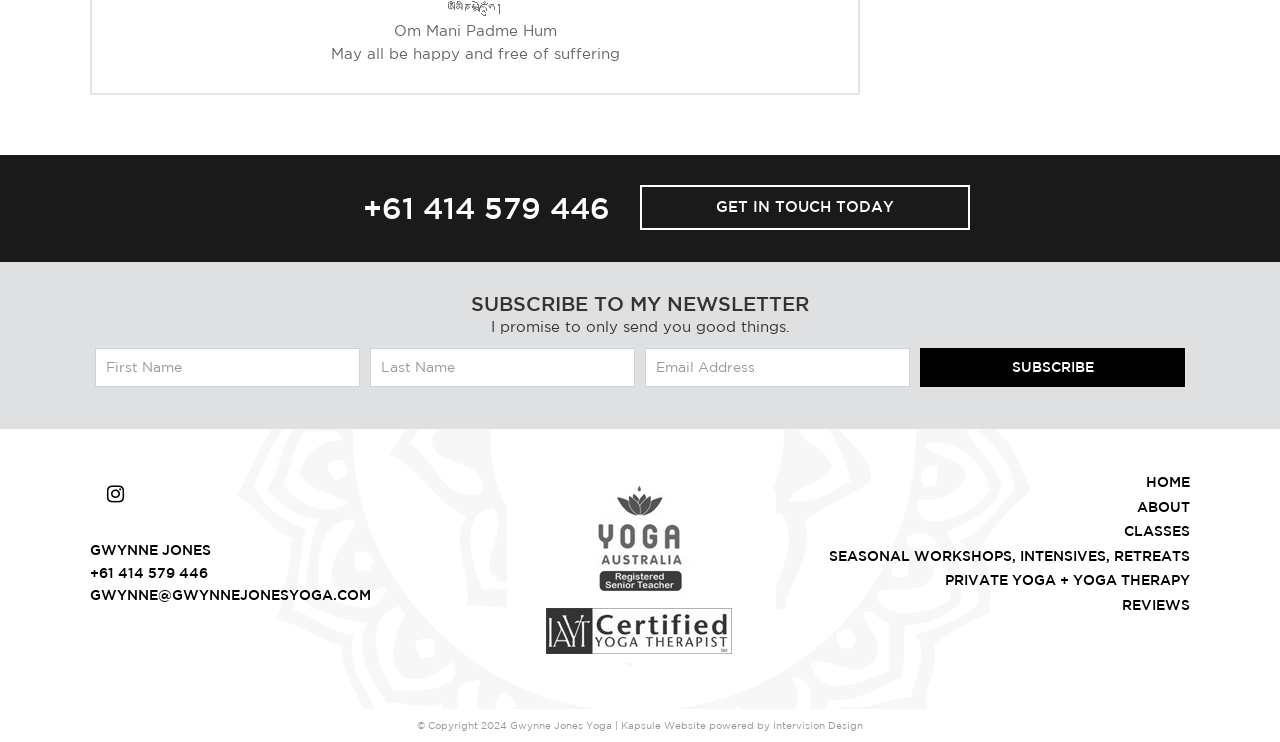What is the purpose of the newsletter?
Please provide a detailed and comprehensive answer to the question.

I found the purpose of the newsletter by looking at the static text element with the text 'I promise to only send you good things.' which is located at [0.383, 0.428, 0.617, 0.451]. This suggests that the newsletter is intended to send good things to subscribers.